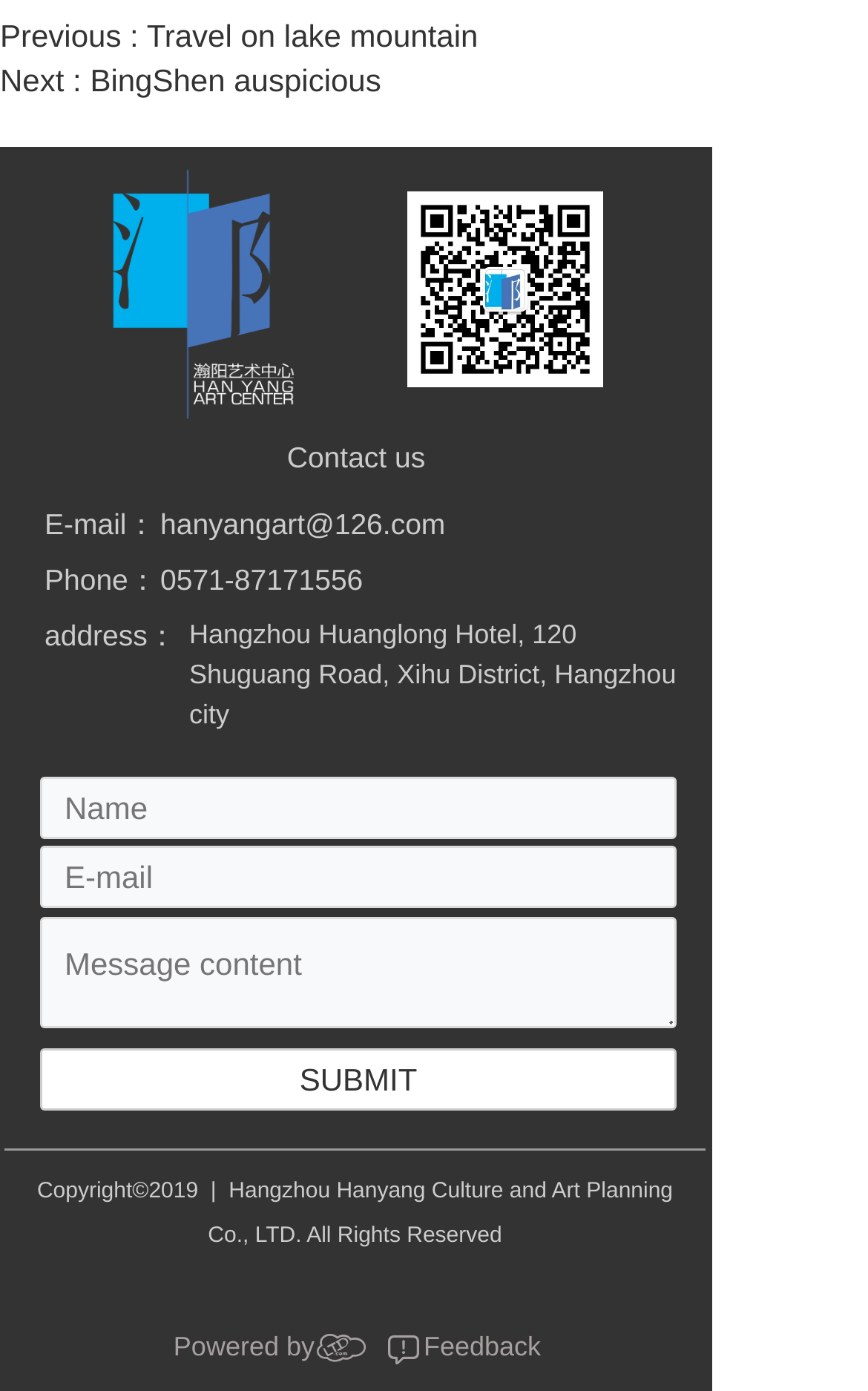Please reply with a single word or brief phrase to the question: 
What is the purpose of the webpage?

Contact and feedback